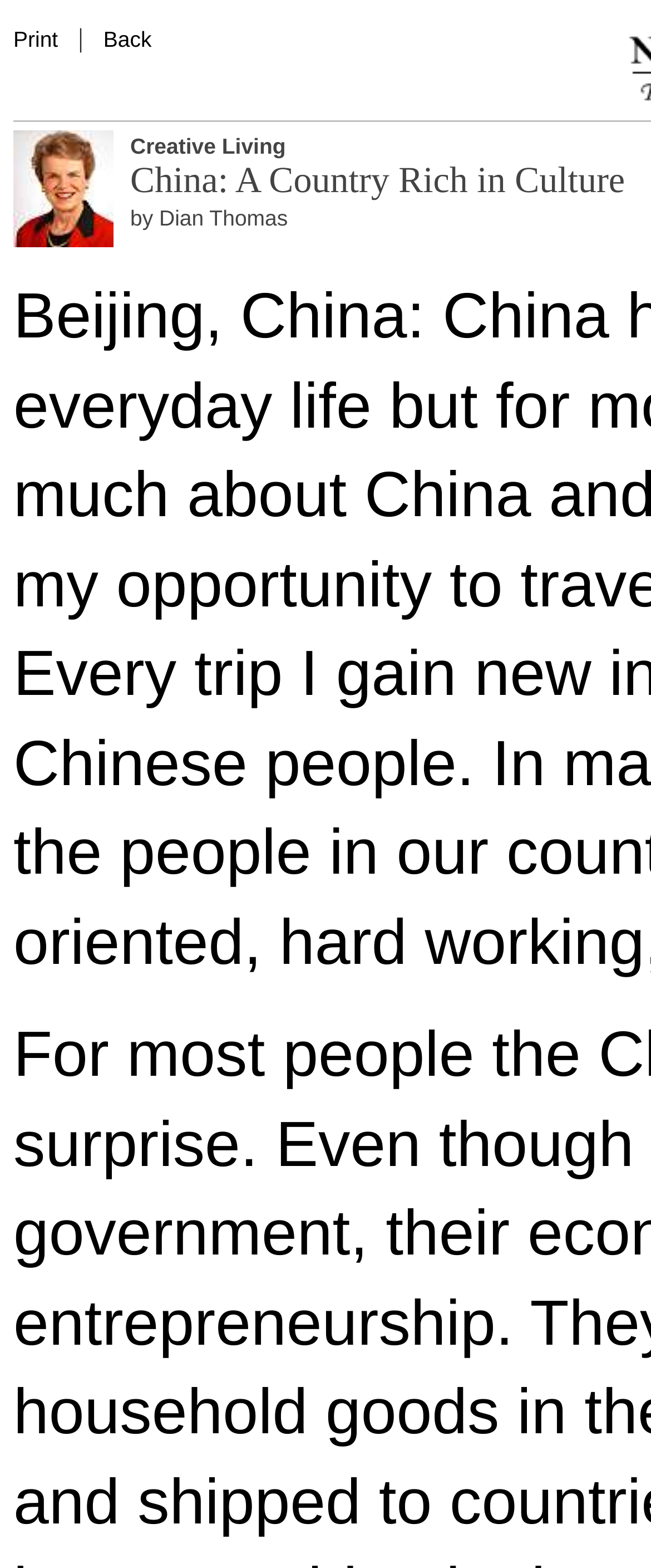Bounding box coordinates are to be given in the format (top-left x, top-left y, bottom-right x, bottom-right y). All values must be floating point numbers between 0 and 1. Provide the bounding box coordinate for the UI element described as: Print

[0.021, 0.017, 0.089, 0.033]